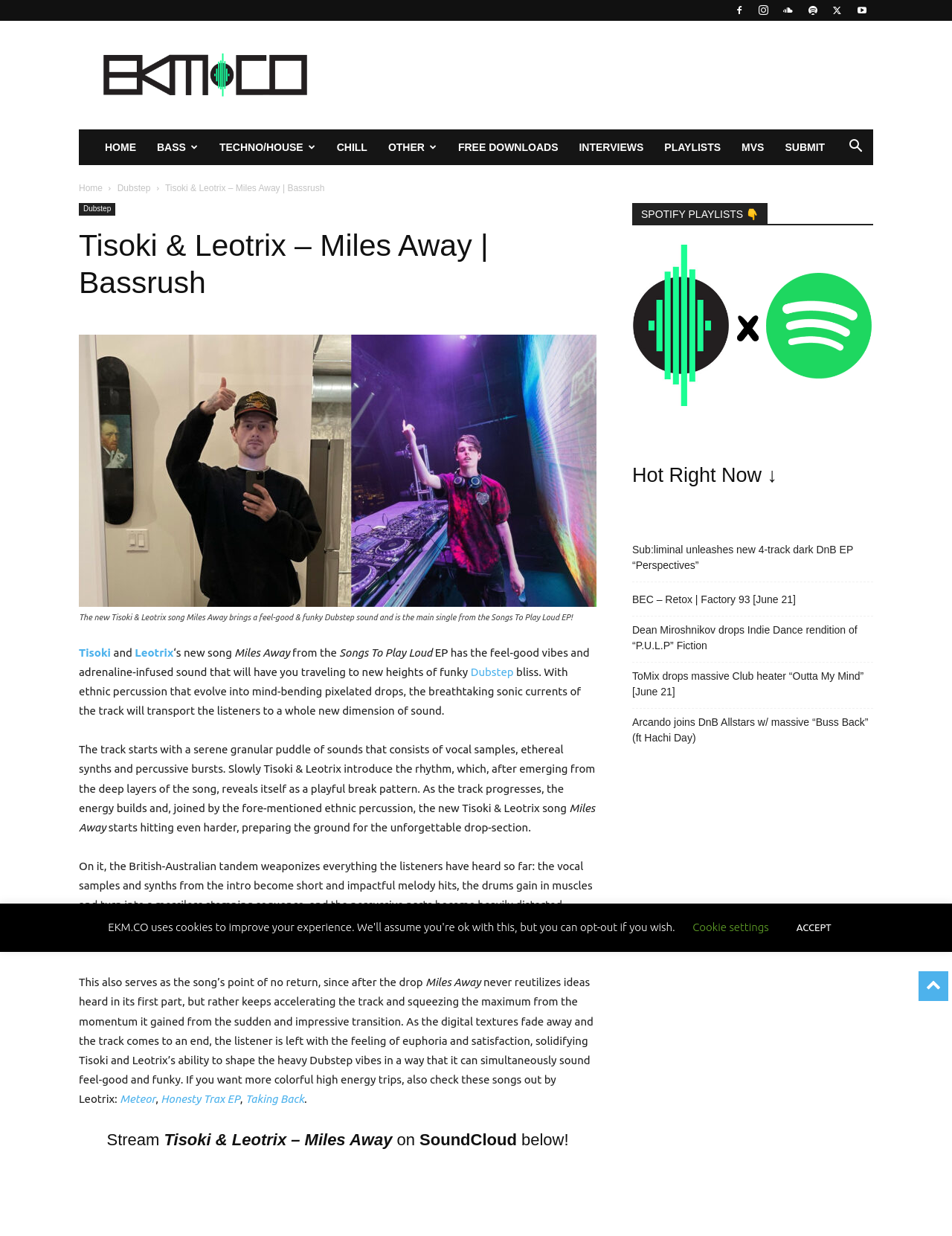Find the bounding box coordinates of the area to click in order to follow the instruction: "Search for something".

[0.88, 0.115, 0.917, 0.125]